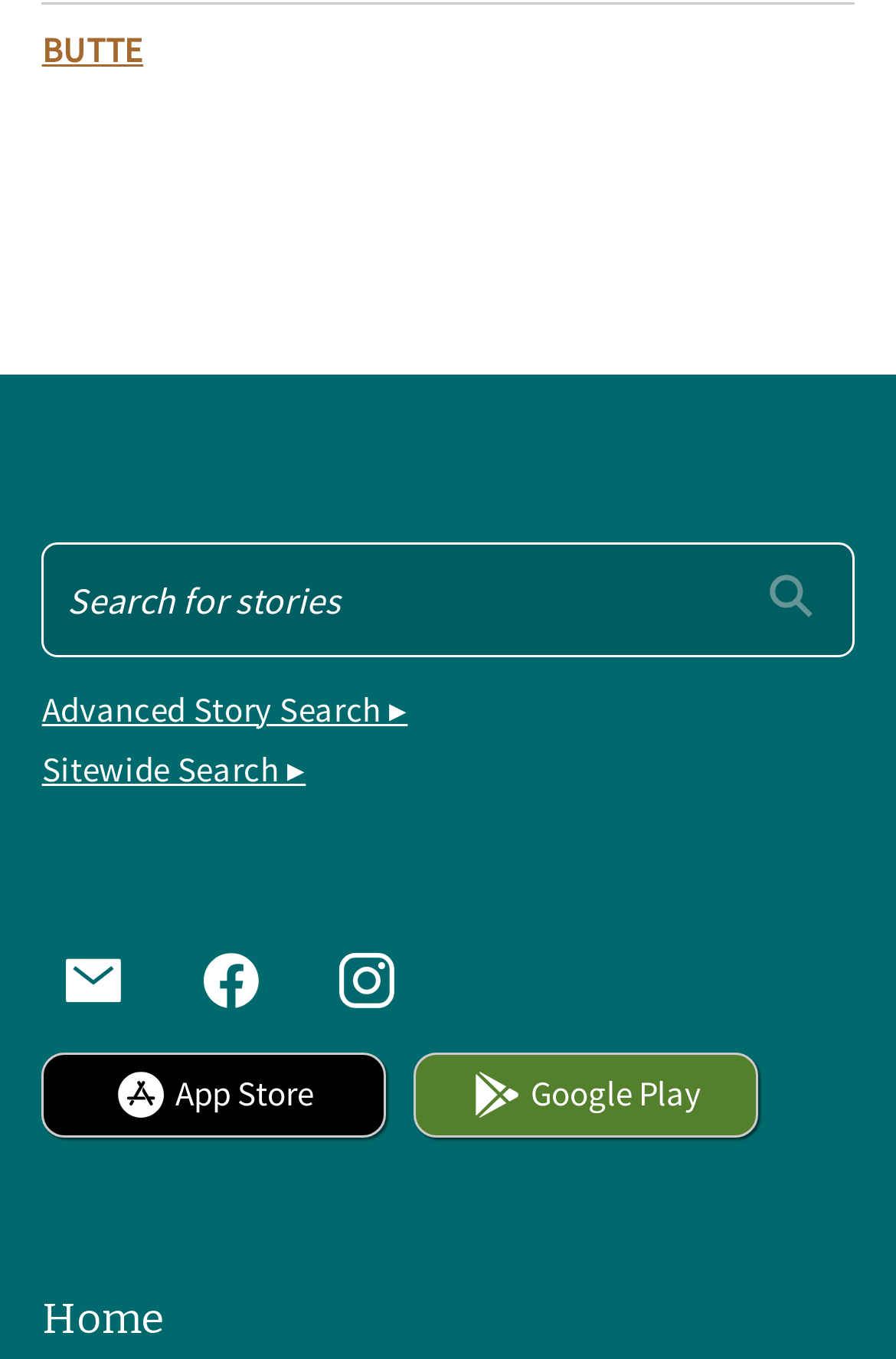Specify the bounding box coordinates of the area to click in order to execute this command: 'Submit the search query'. The coordinates should consist of four float numbers ranging from 0 to 1, and should be formatted as [left, top, right, bottom].

[0.826, 0.411, 0.941, 0.466]